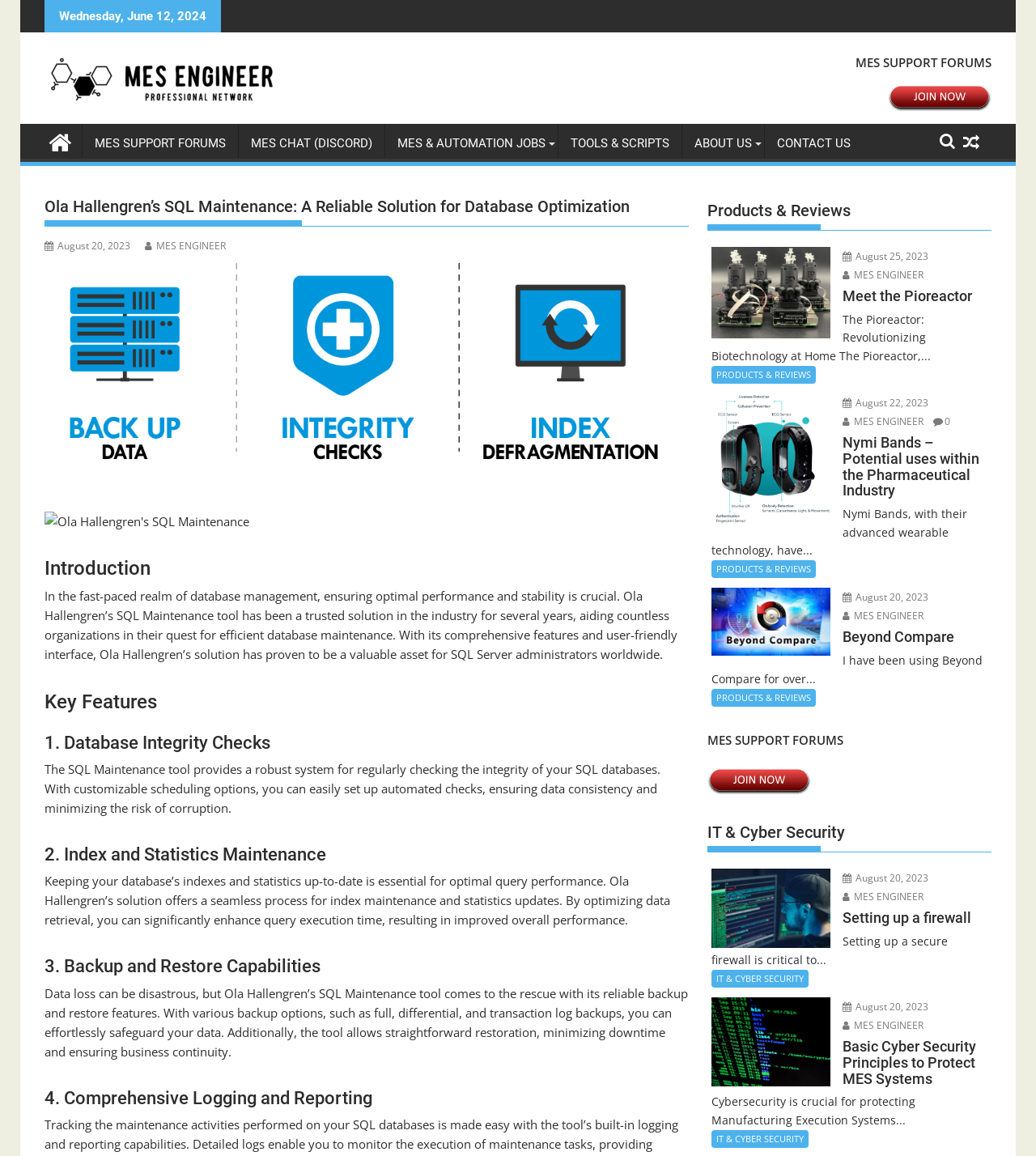What is the name of the logo displayed at the top left of the webpage?
Please use the image to deliver a detailed and complete answer.

The logo is displayed at the top left of the webpage, specifically in the region with the bounding box coordinates [0.043, 0.039, 0.27, 0.099]. It is an image with the text 'MES ENGINEER LOGO'.